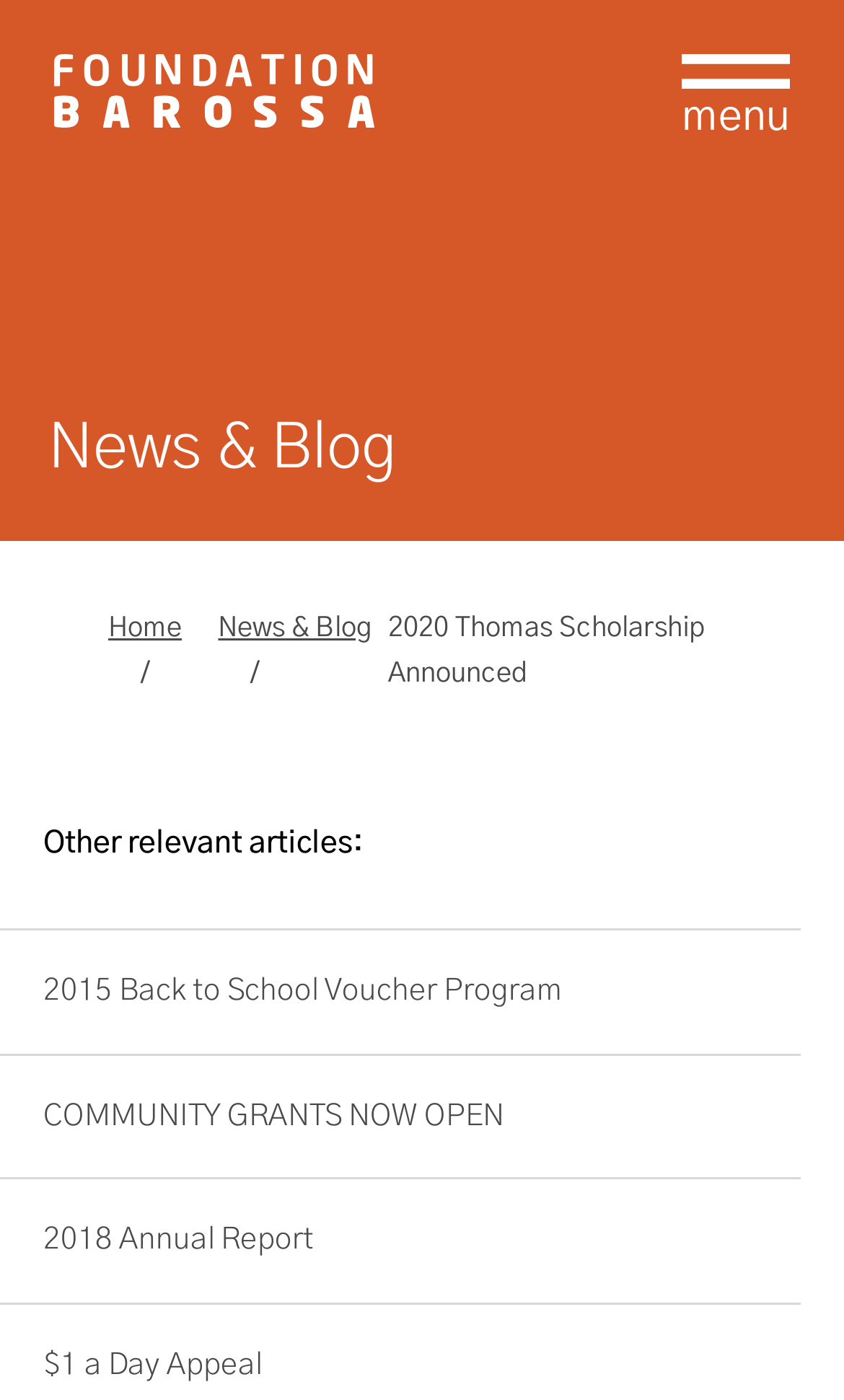What is the type of degree Hannah plans to study for?
Answer the question in a detailed and comprehensive manner.

The meta description mentions that Hannah plans to study for a Bachelor degree, indicating that she plans to pursue a Bachelor's degree.